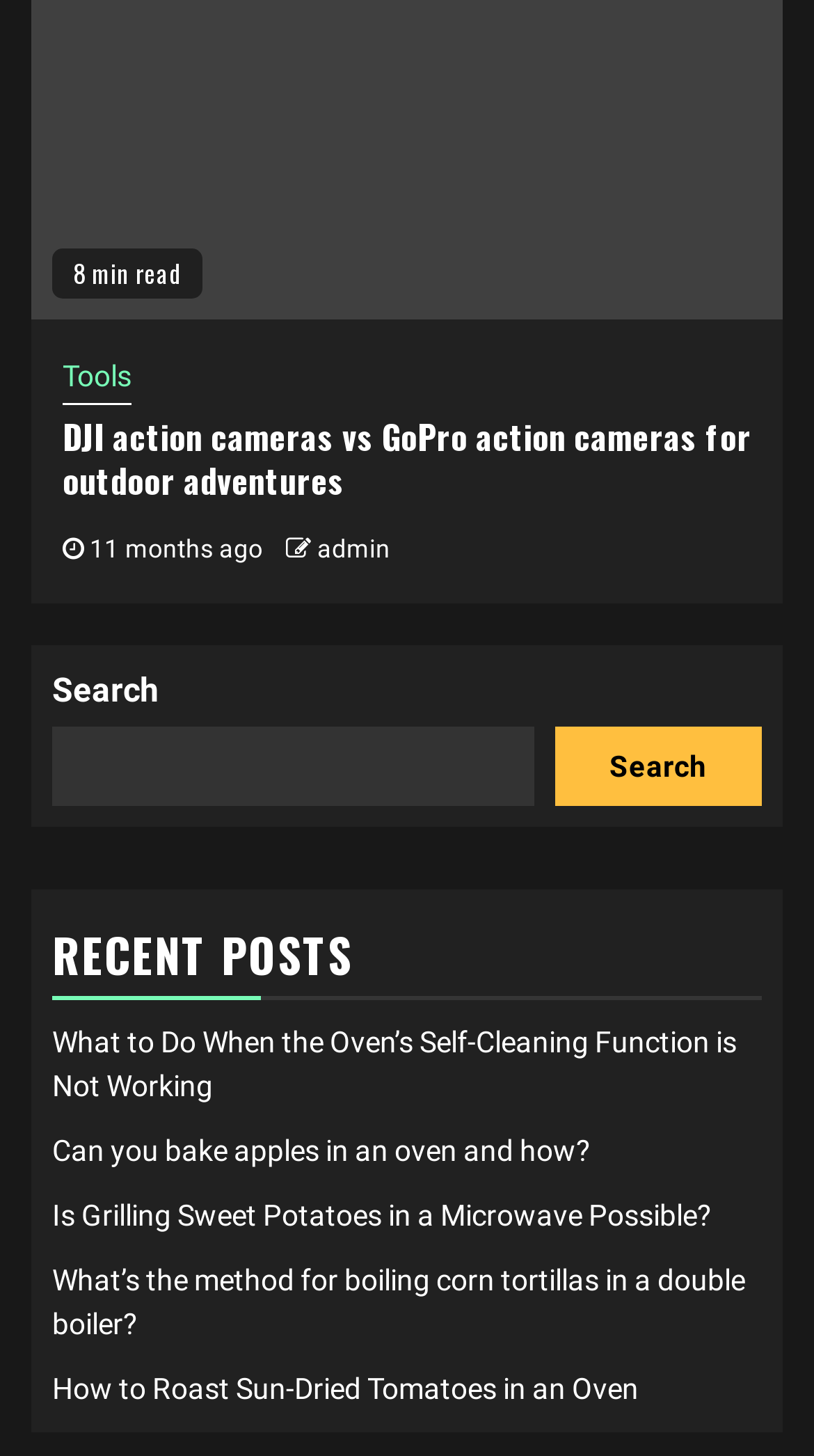Locate the bounding box coordinates of the area where you should click to accomplish the instruction: "Read the article about What to Do When the Oven’s Self-Cleaning Function is Not Working".

[0.064, 0.705, 0.905, 0.758]